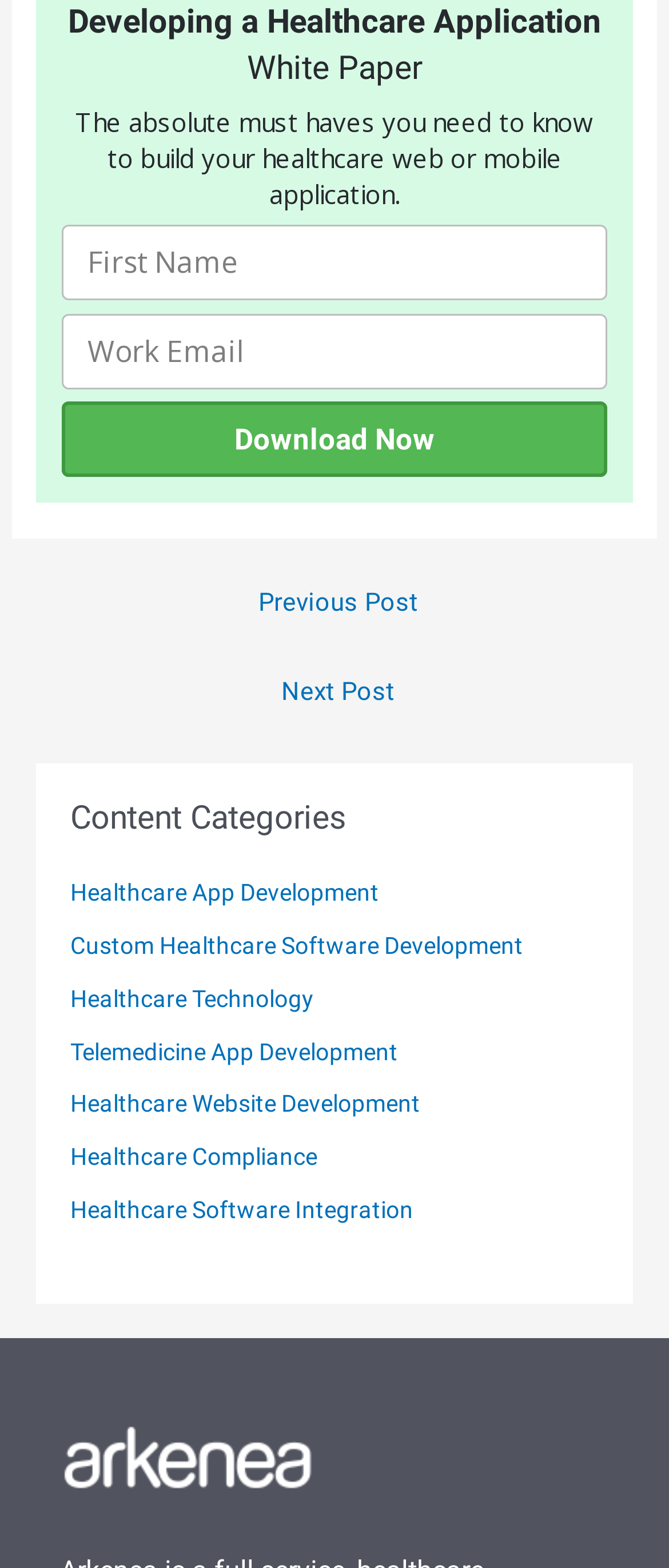Based on the image, please elaborate on the answer to the following question:
How many content categories are listed?

The content categories can be found by examining the navigation element 'Content Categories' and its child links, which include 'Healthcare App Development', 'Custom Healthcare Software Development', and five others, for a total of seven categories.